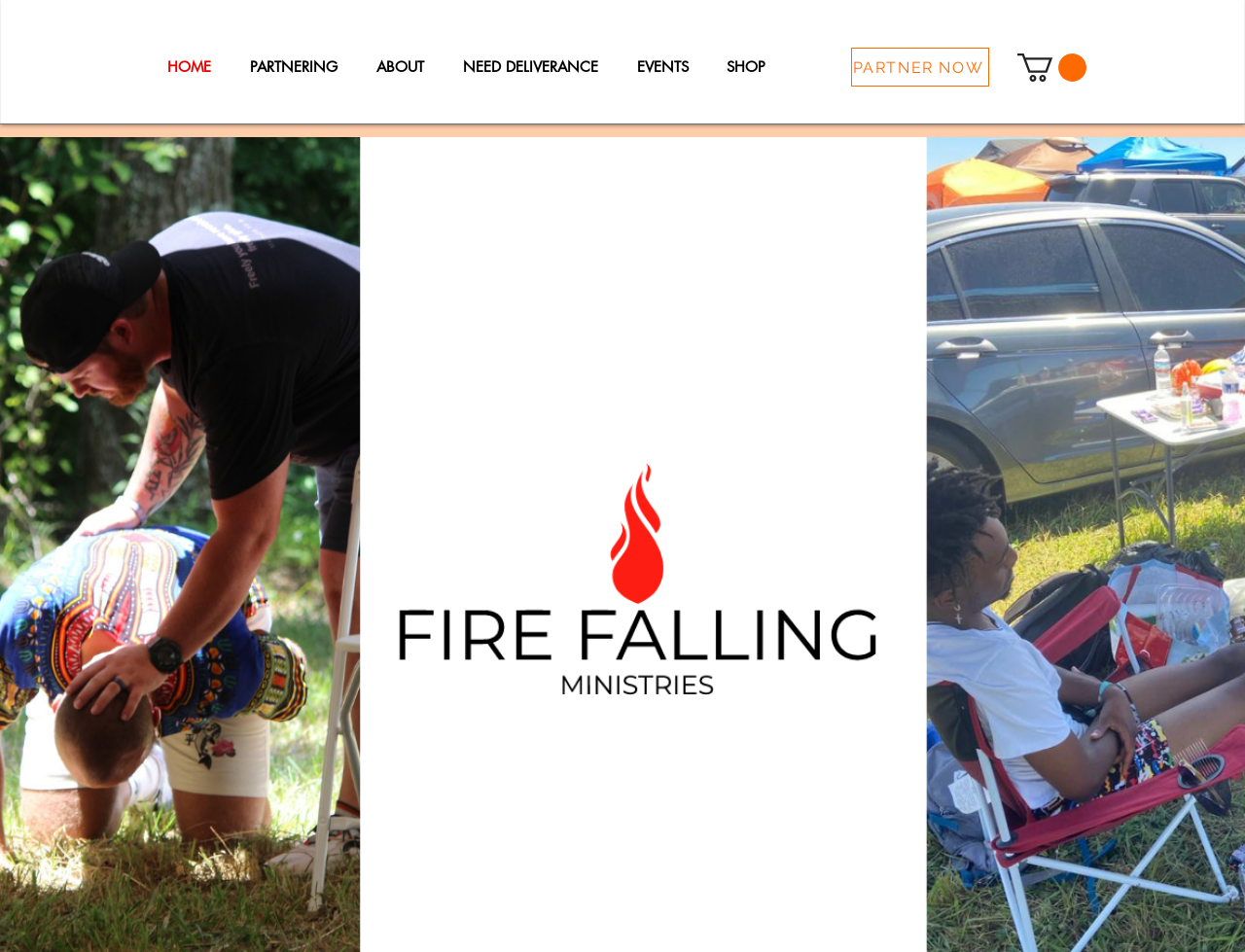Determine the bounding box for the UI element described here: "NEED DELIVERANCE".

[0.356, 0.014, 0.496, 0.127]